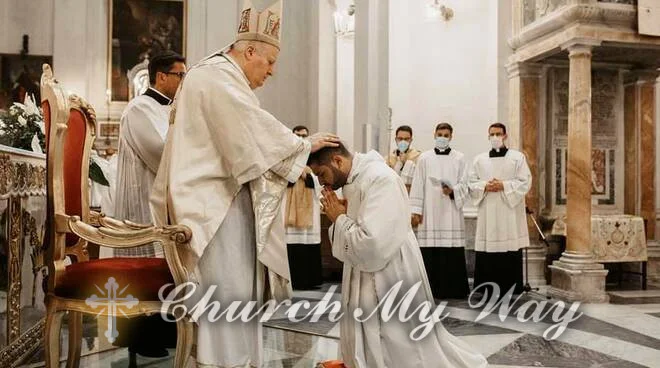Analyze the image and answer the question with as much detail as possible: 
Why are some clergy members wearing masks?

Some clergy members in the background are wearing masks, indicating a mindful approach to health during the COVID-19 pandemic, taking necessary precautions to prevent the spread of the virus while still participating in the important spiritual event.